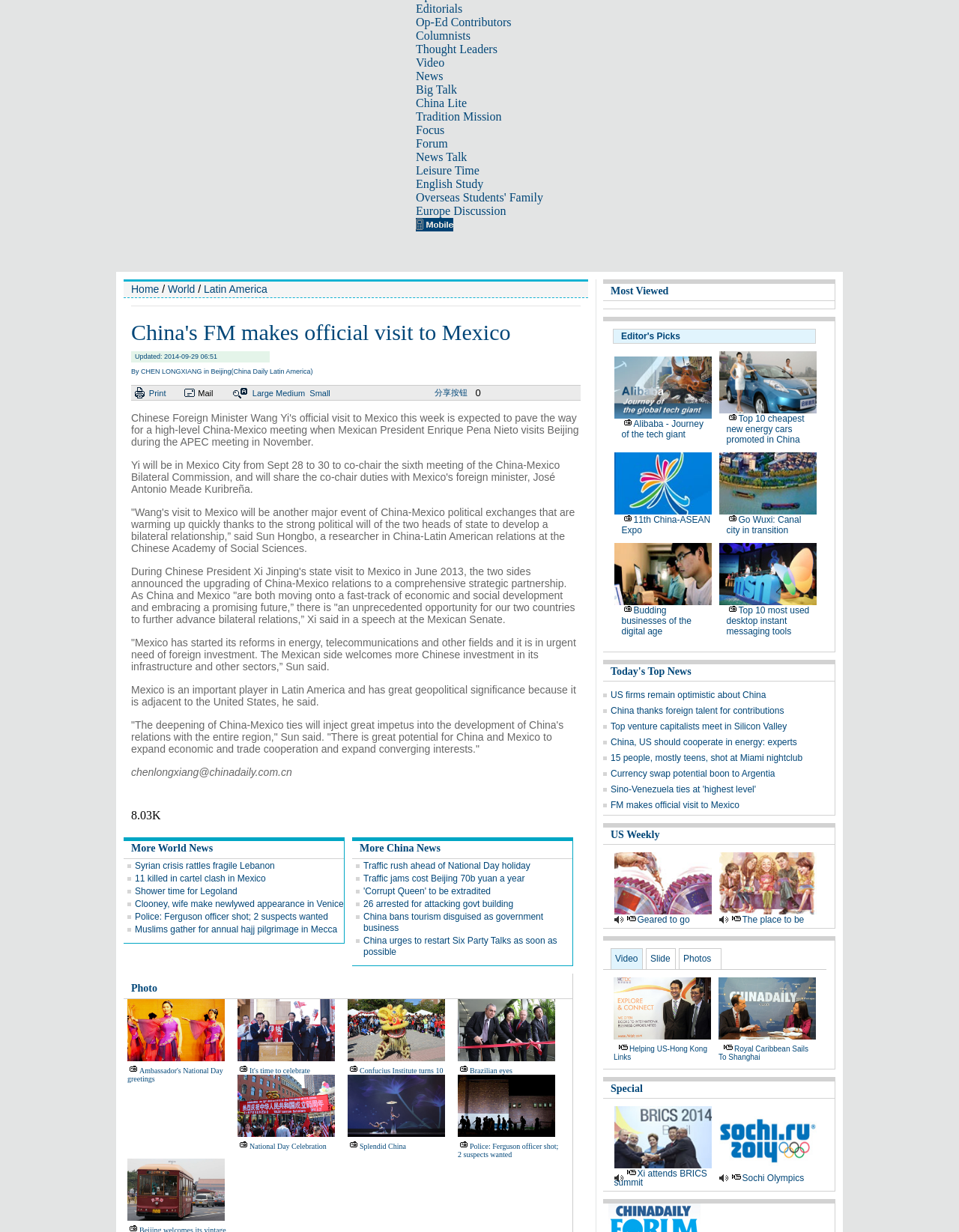Use one word or a short phrase to answer the question provided: 
How many links are there in the top navigation bar?

11